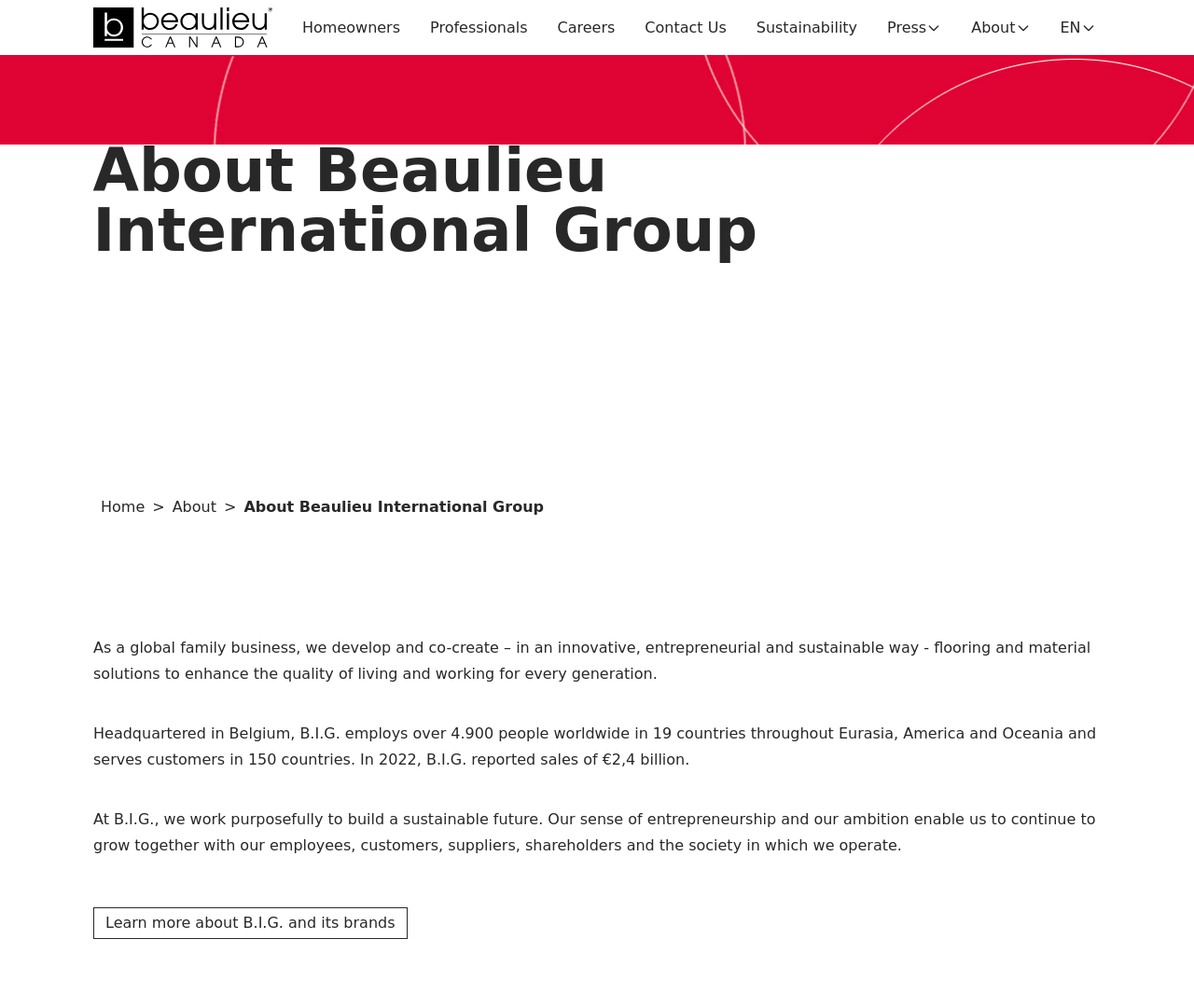What is the reported sales of B.I.G. in 2022?
Answer the question using a single word or phrase, according to the image.

€2,4 billion